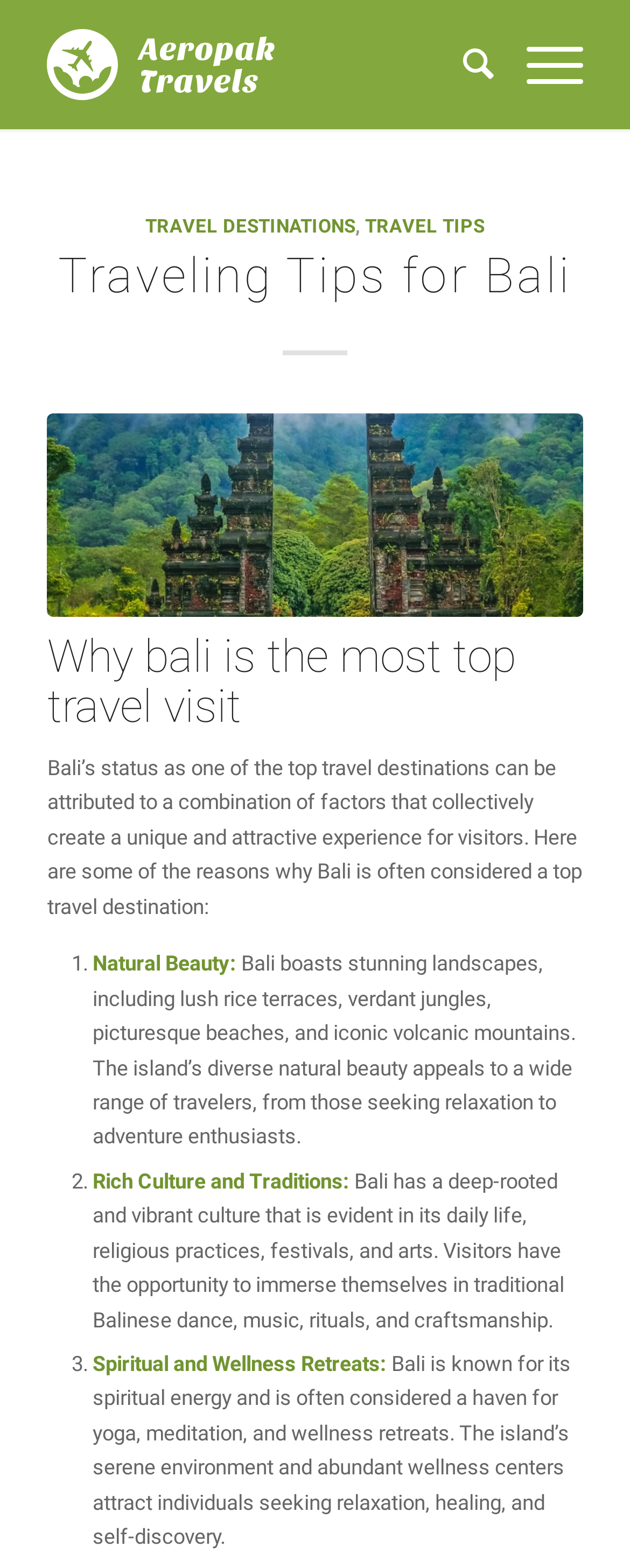What is the first reason why Bali is a top travel destination?
Refer to the image and provide a concise answer in one word or phrase.

Natural Beauty